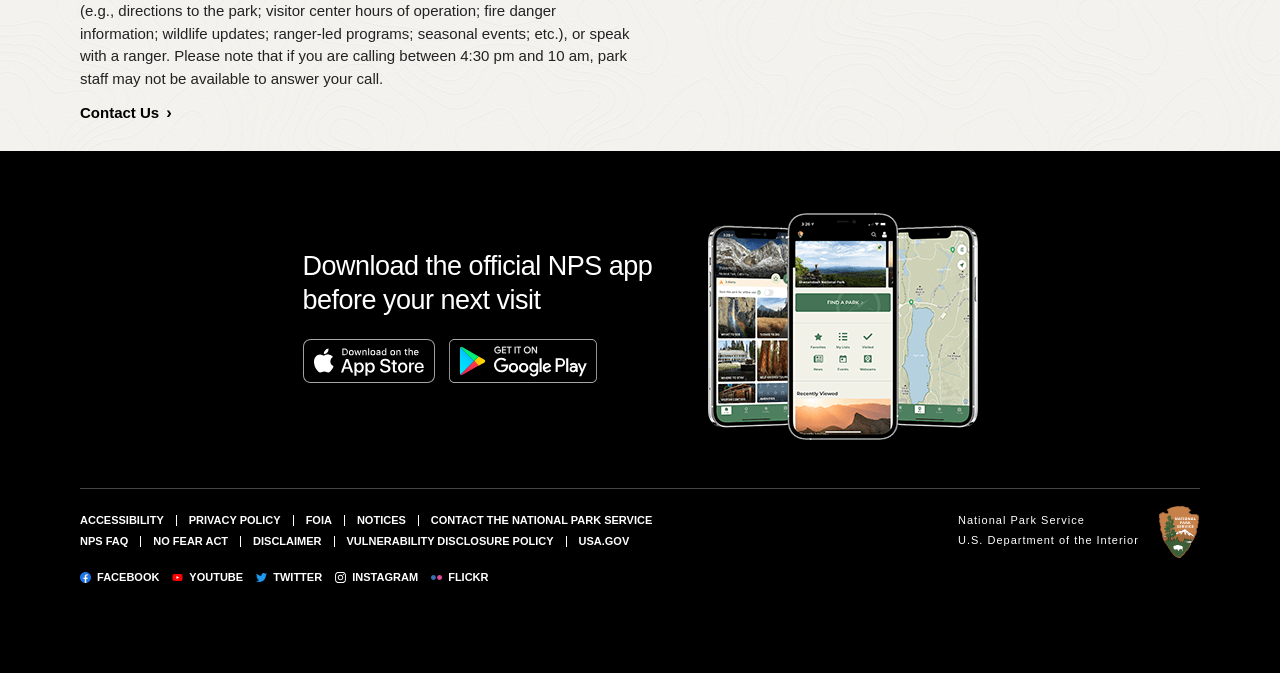How many links are provided at the bottom of the webpage?
Based on the image, answer the question in a detailed manner.

The webpage has 11 links at the bottom, including links to National Park Service, U.S. Department of the Interior, ACCESSIBILITY, PRIVACY POLICY, and others, which provide additional information and resources to users.